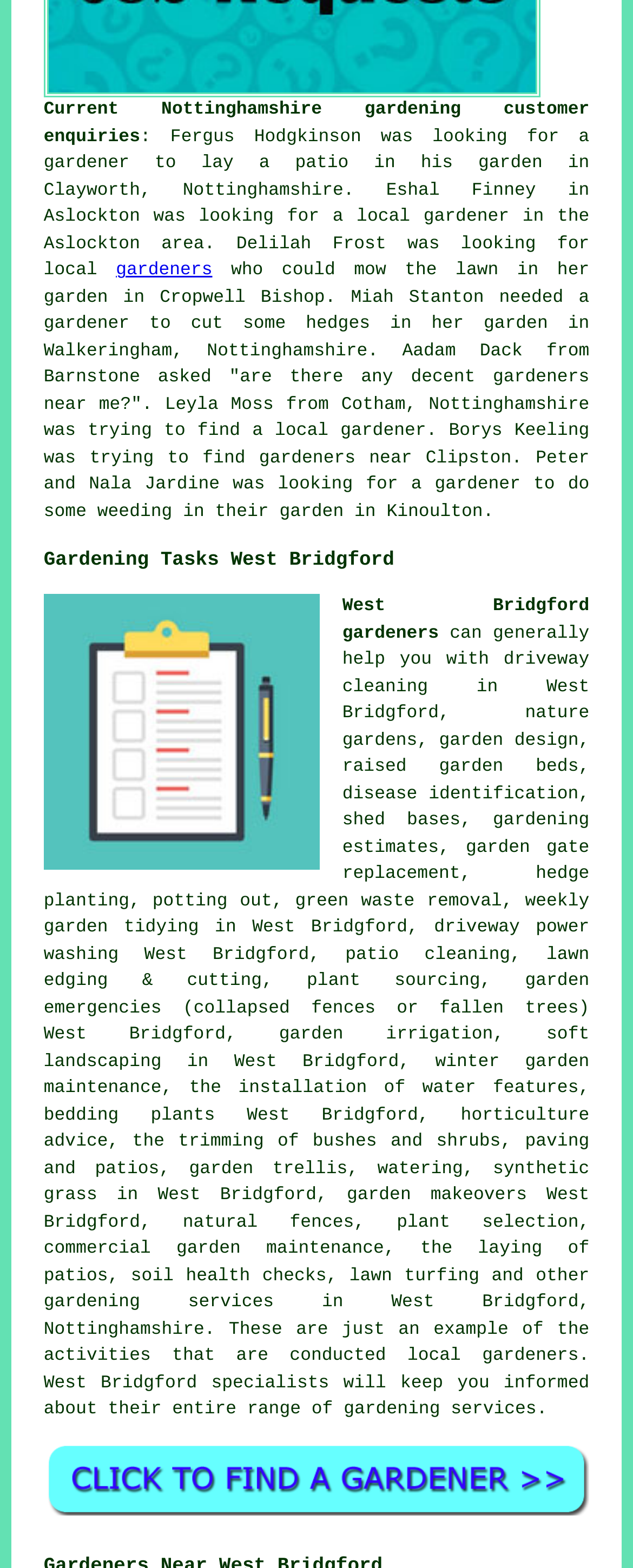What is the purpose of the link 'Click For a Gardener in West Bridgford'?
Using the image, provide a detailed and thorough answer to the question.

The link 'Click For a Gardener in West Bridgford' is likely intended to allow users to find a gardener in West Bridgford. The link is prominently displayed at the bottom of the webpage, suggesting that it is a call-to-action for users who are looking for gardening services in the area.